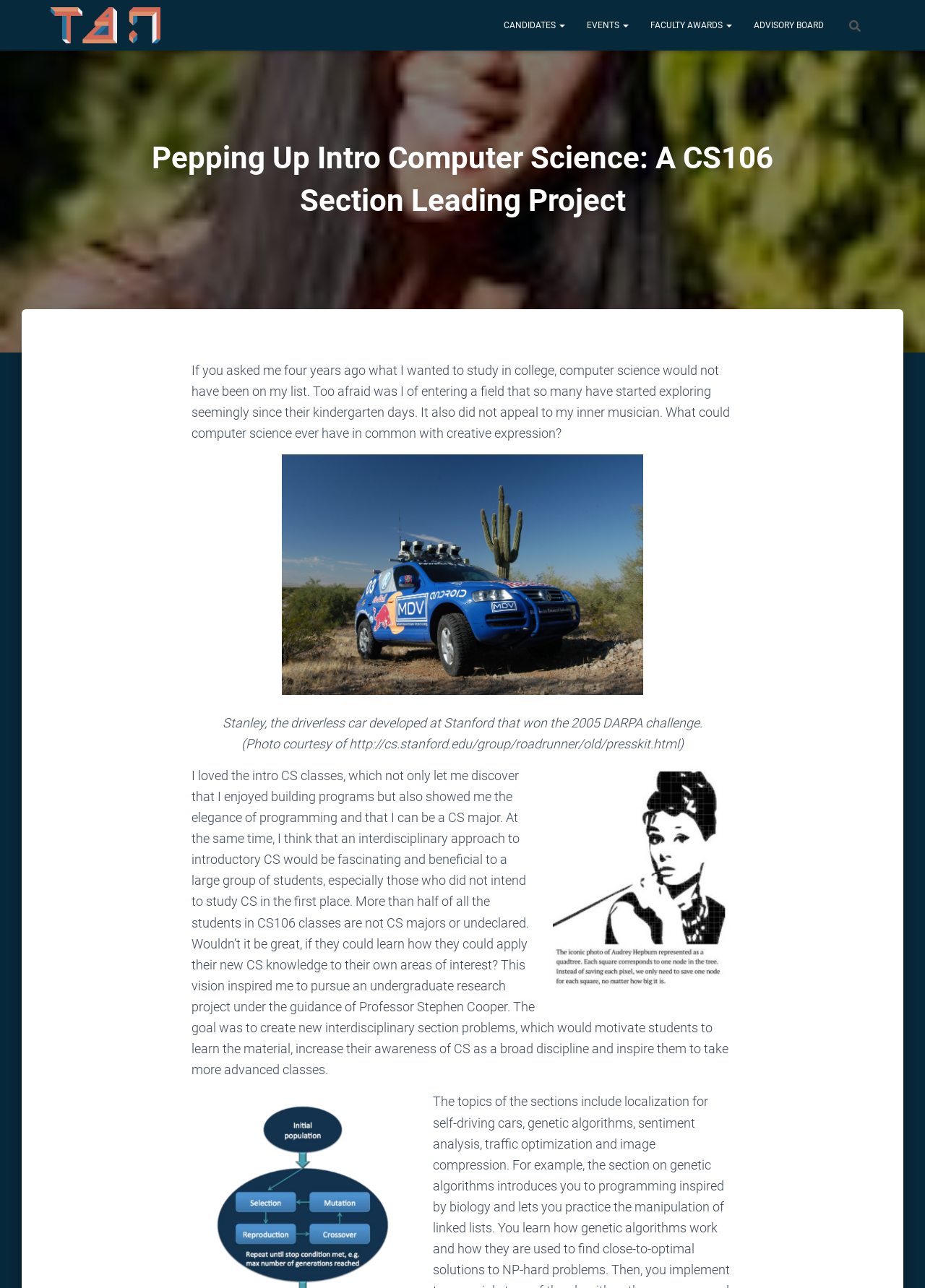What is the main heading of this webpage? Please extract and provide it.

Pepping Up Intro Computer Science: A CS106 Section Leading Project